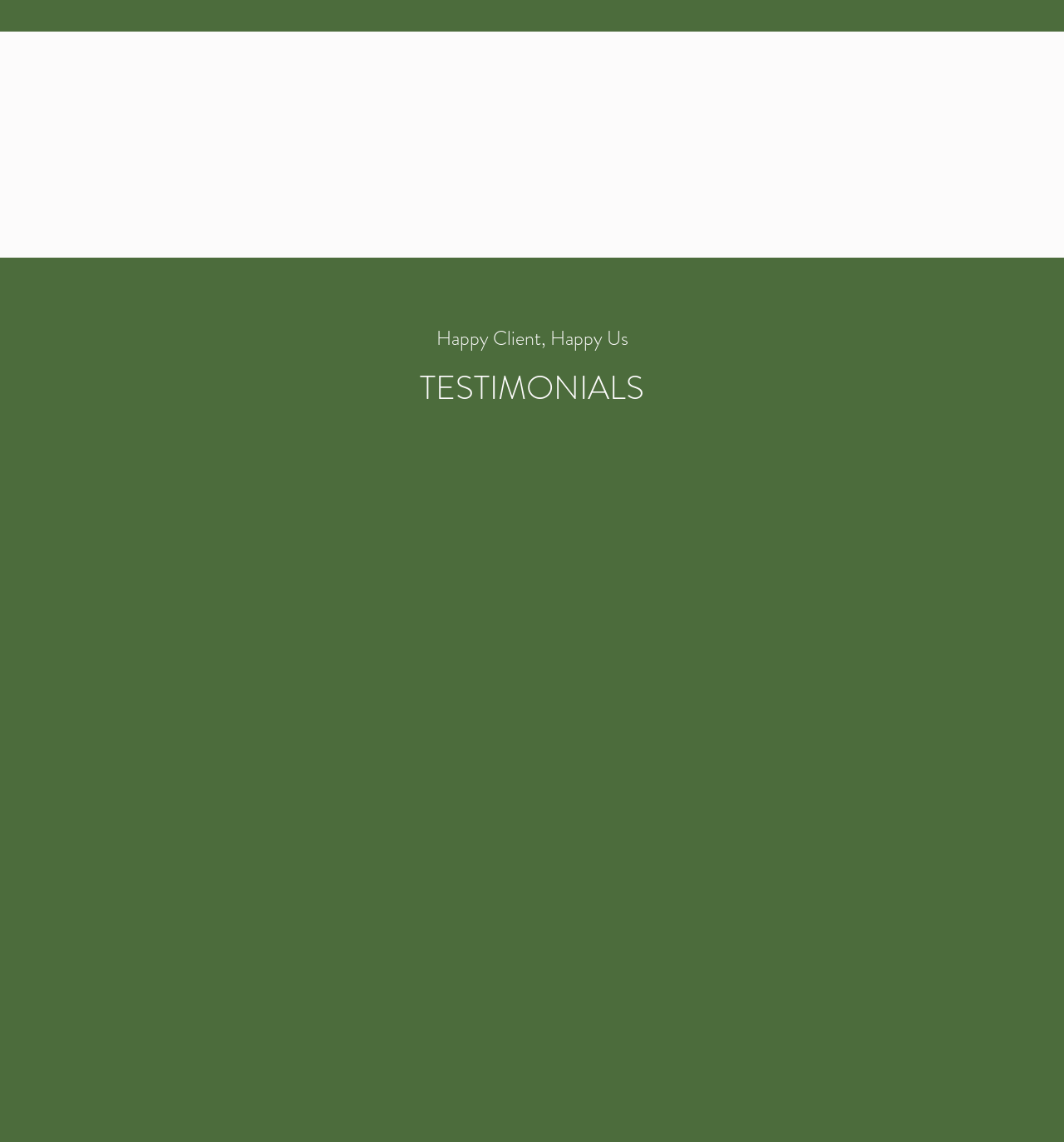What is the email address of G.W Landscapes?
Please provide a comprehensive answer to the question based on the webpage screenshot.

I found the email address by looking at the link element with the bounding box coordinates [0.418, 0.005, 0.579, 0.022], which contains the email address 'info@gw-landscapes.co.uk'.